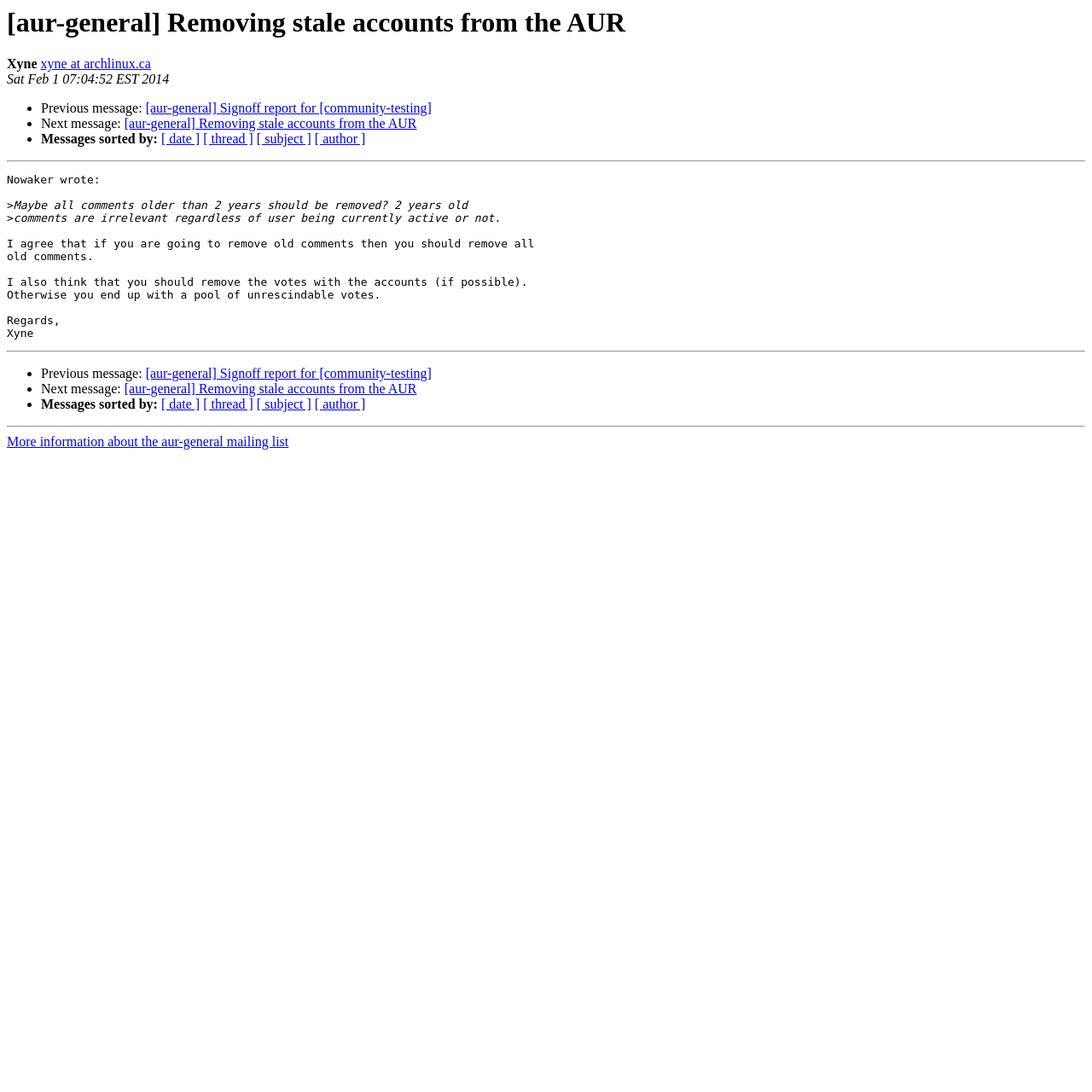Provide a thorough summary of the webpage.

This webpage appears to be a mailing list archive page, specifically showing a thread from the "aur-general" mailing list. At the top, there is a heading with the title "[aur-general] Removing stale accounts from the AUR" and the name "Xyne" with a link to their email address. Below this, there is a timestamp "Sat Feb 1 07:04:52 EST 2014".

The main content of the page is a discussion thread, with three sections separated by horizontal separators. Each section contains a message from a user, with the user's name and a timestamp. The messages are indented and marked with a bullet point. The first message is from "Nowaker" and discusses removing old comments from the AUR. The second message is from "Xyne" and responds to Nowaker's suggestion, agreeing that old comments should be removed and suggesting that votes from removed accounts should also be removed.

At the bottom of each section, there are links to navigate to the previous or next message in the thread, as well as links to sort the messages by date, thread, subject, or author. There is also a link to more information about the aur-general mailing list at the very bottom of the page.